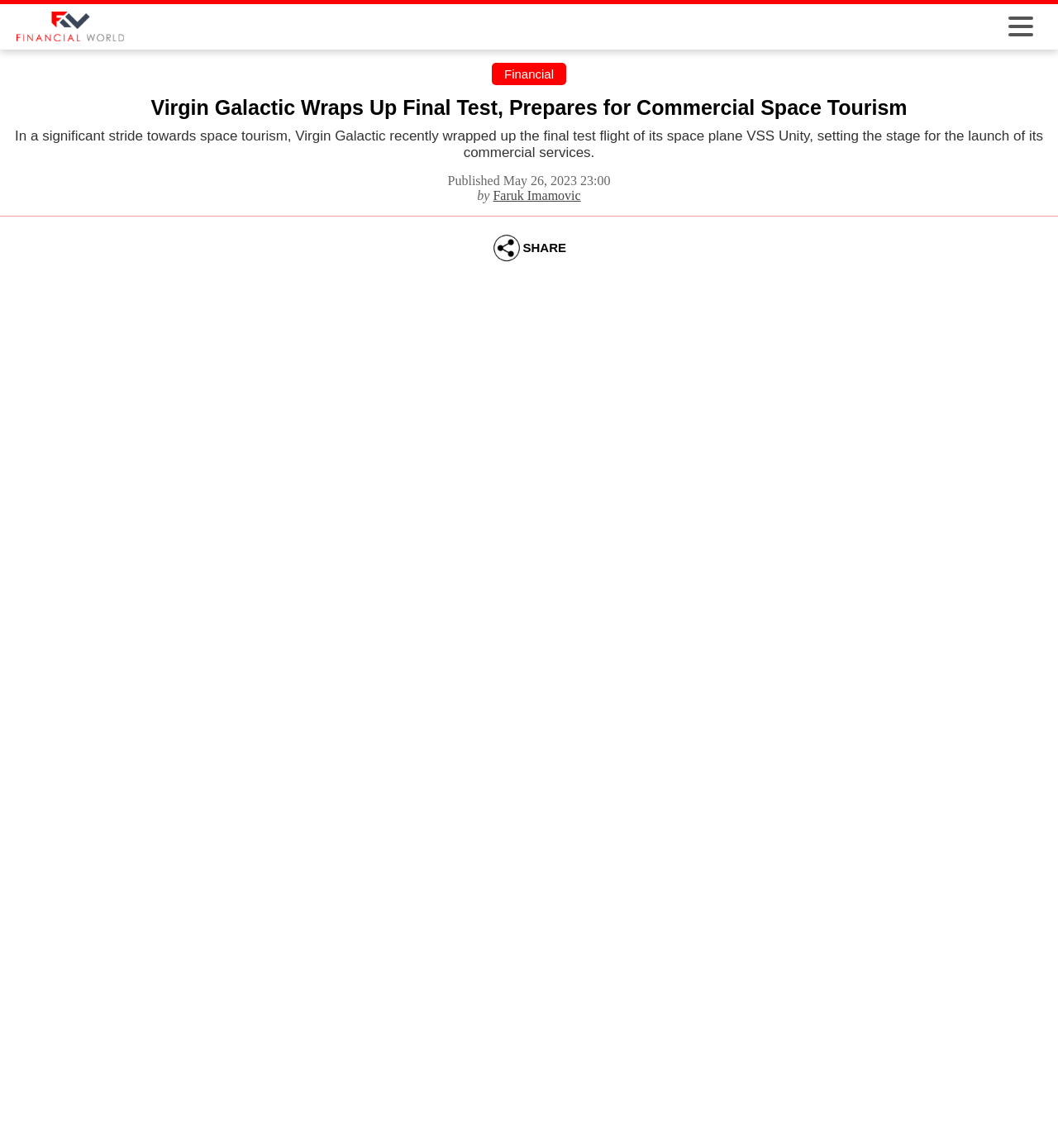Can you find and provide the title of the webpage?

Virgin Galactic Wraps Up Final Test, Prepares for Commercial Space Tourism